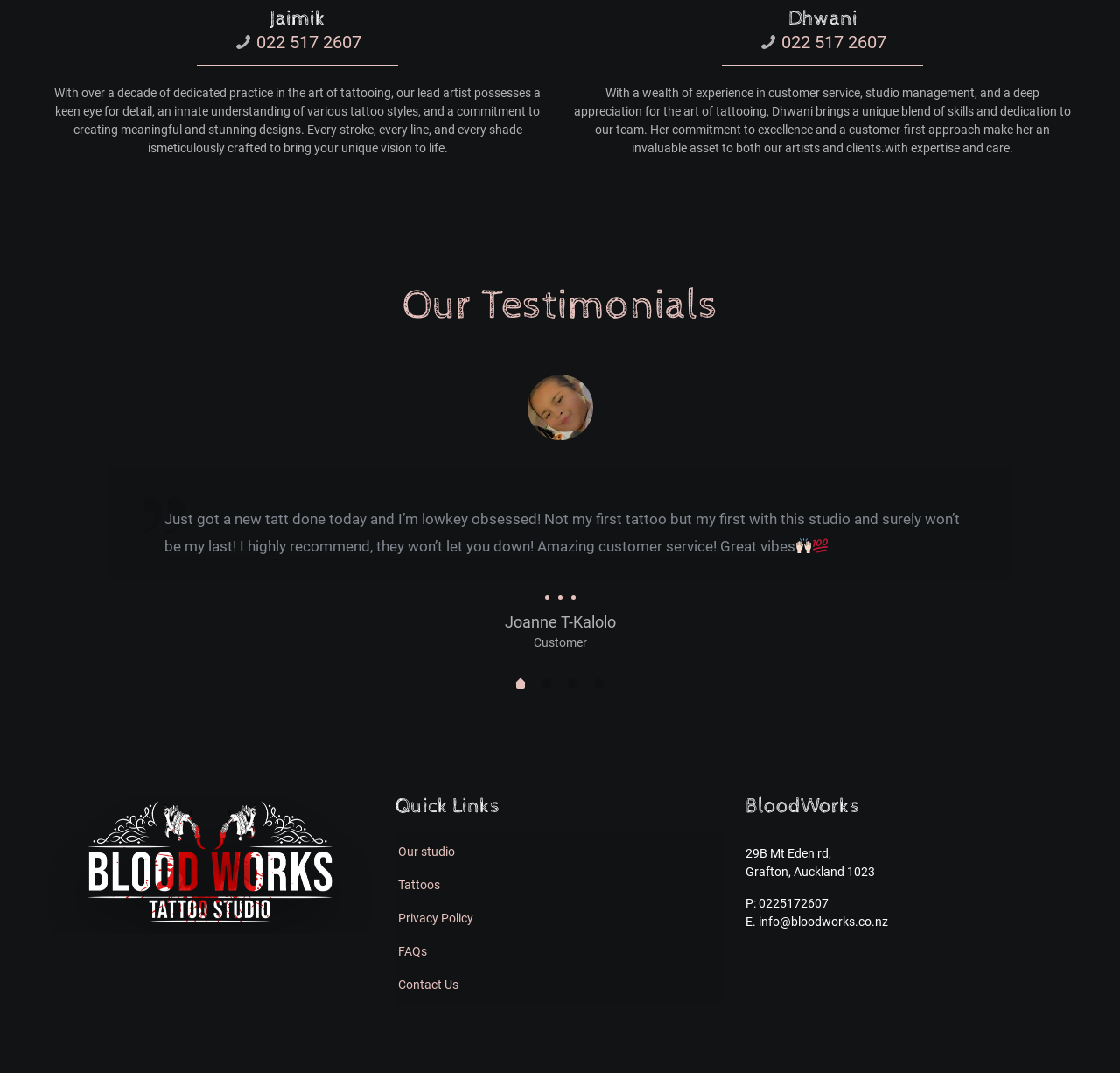Using the description "Contact Us", predict the bounding box of the relevant HTML element.

[0.353, 0.903, 0.639, 0.934]